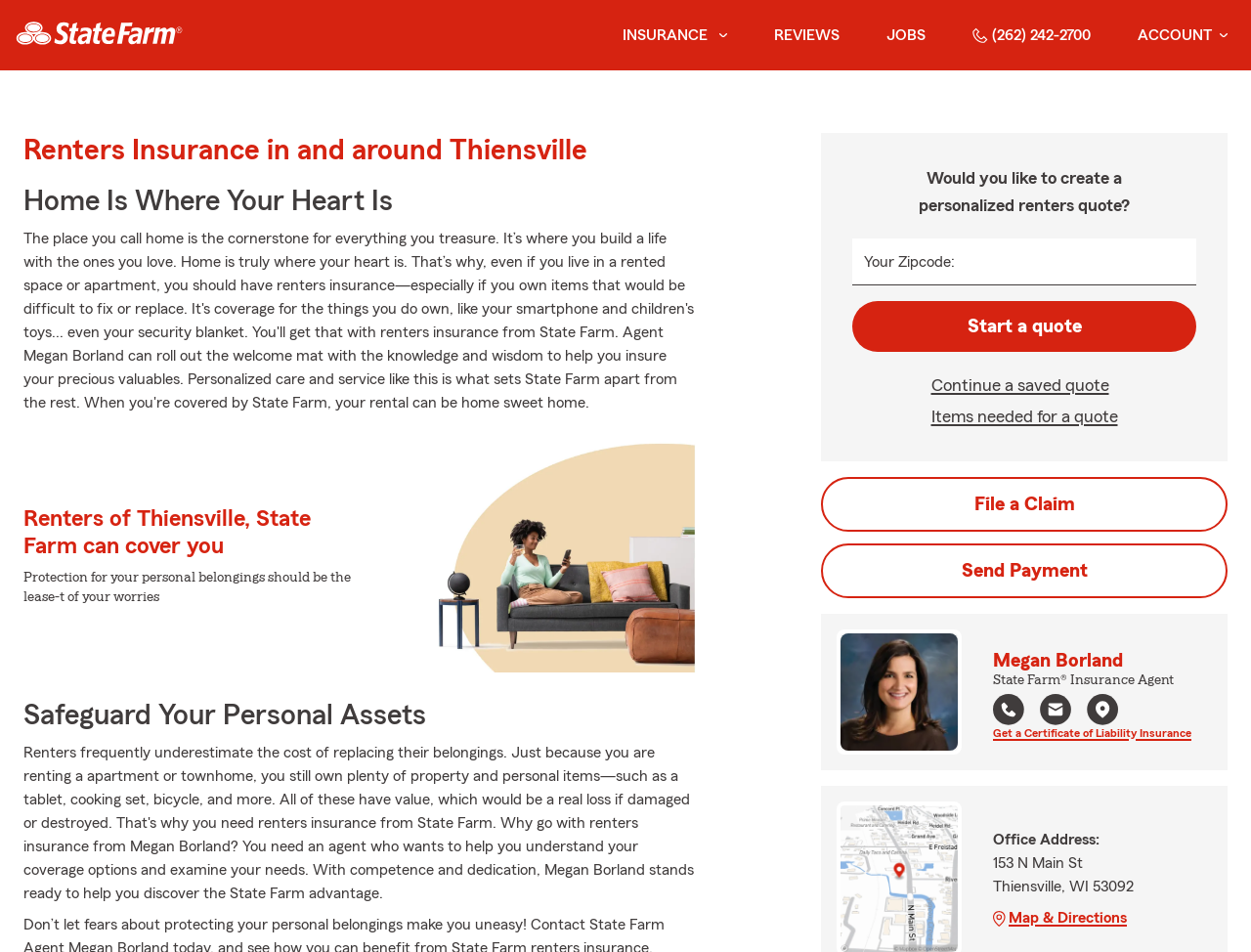Please locate the clickable area by providing the bounding box coordinates to follow this instruction: "Search for a keyword".

None